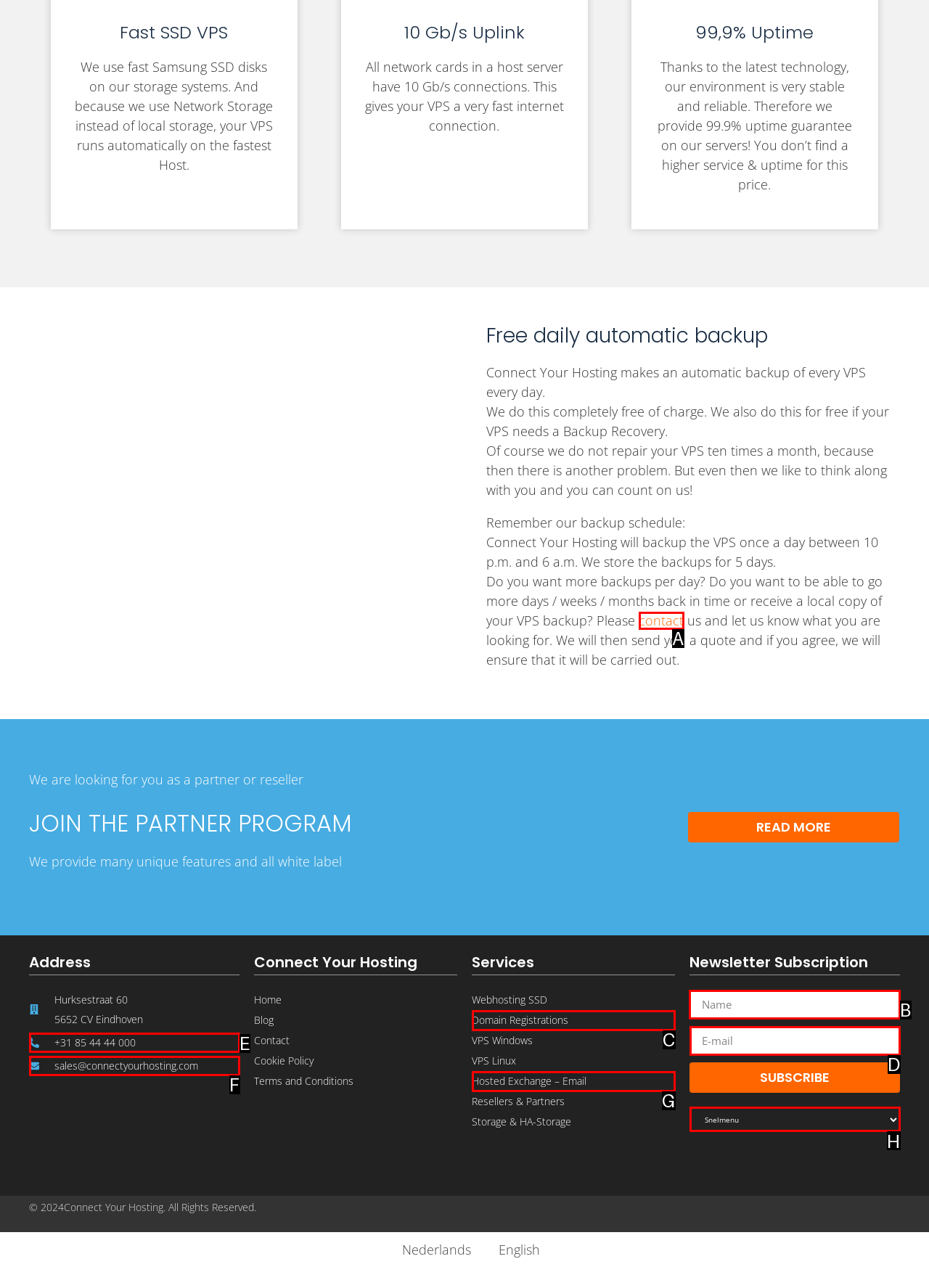Decide which HTML element to click to complete the task: Enter your name in the 'Name' textbox Provide the letter of the appropriate option.

B